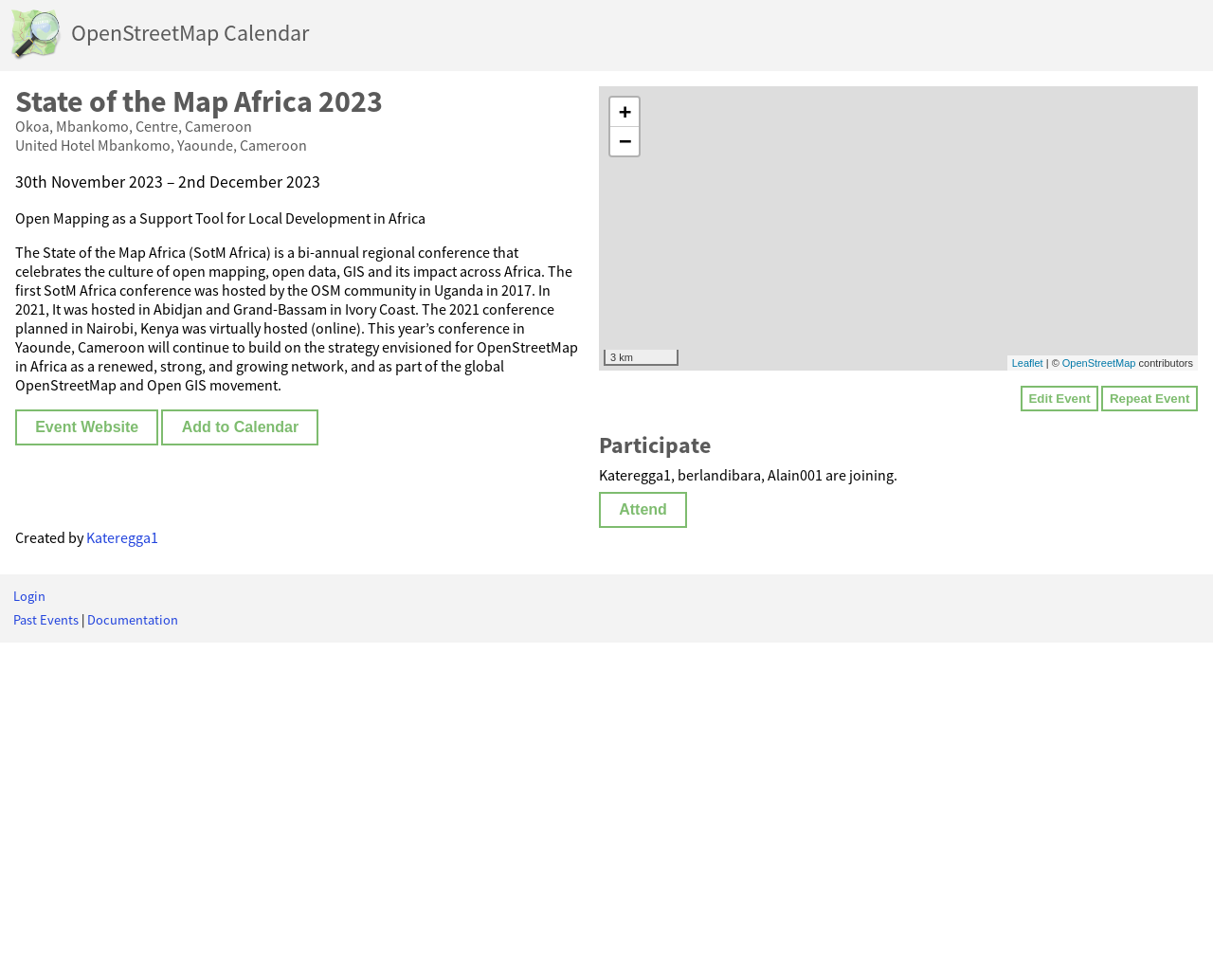Locate the bounding box coordinates of the segment that needs to be clicked to meet this instruction: "Add to calendar".

[0.133, 0.426, 0.263, 0.445]